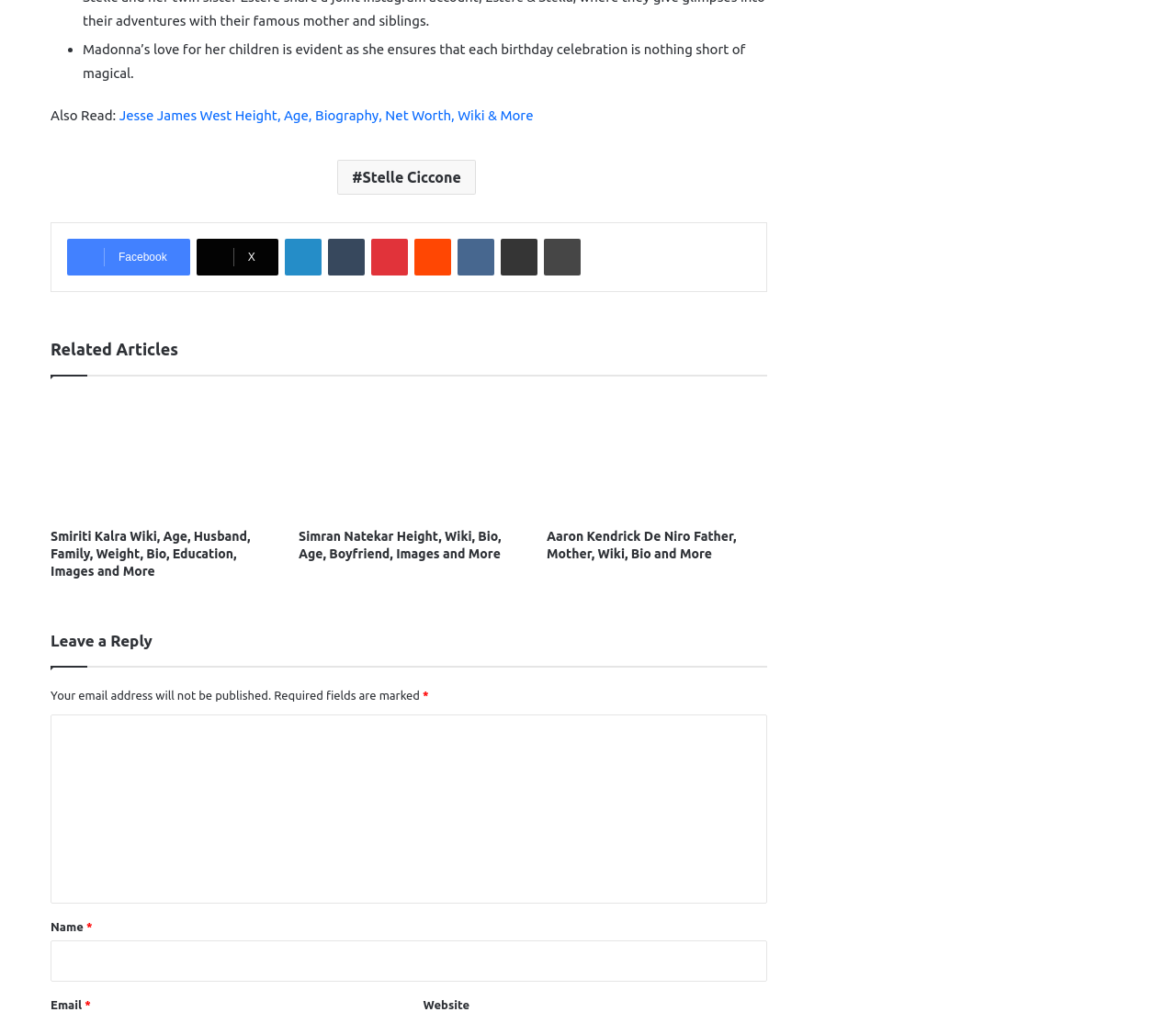What is the name of the first related article?
Answer the question with a thorough and detailed explanation.

The webpage lists several related articles, and the first one is 'Smiriti Kalra Wiki, Age, Husband, Family, Weight, Bio, Education, Images and More'.